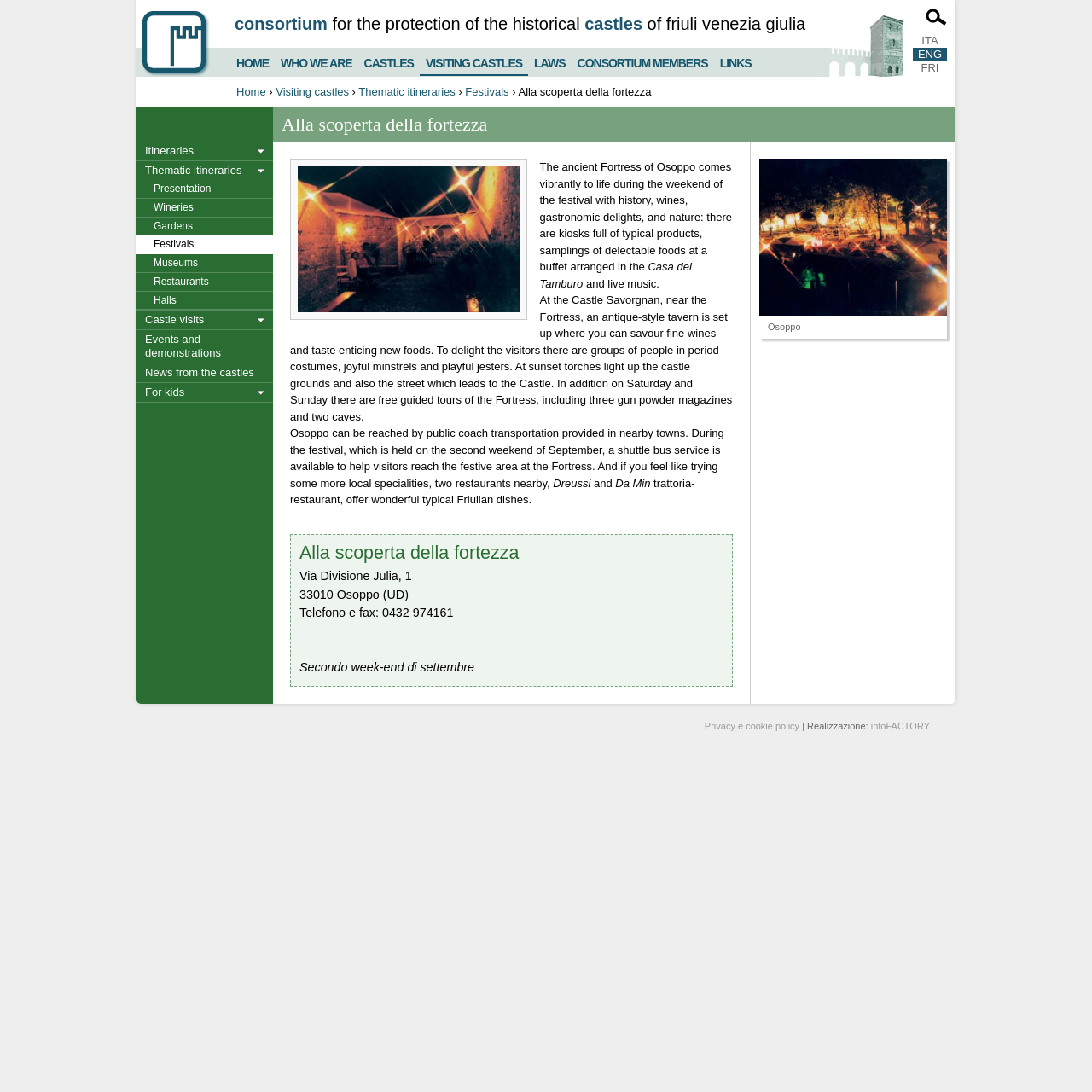Locate the bounding box coordinates of the clickable area needed to fulfill the instruction: "click the 'Previous' link".

None